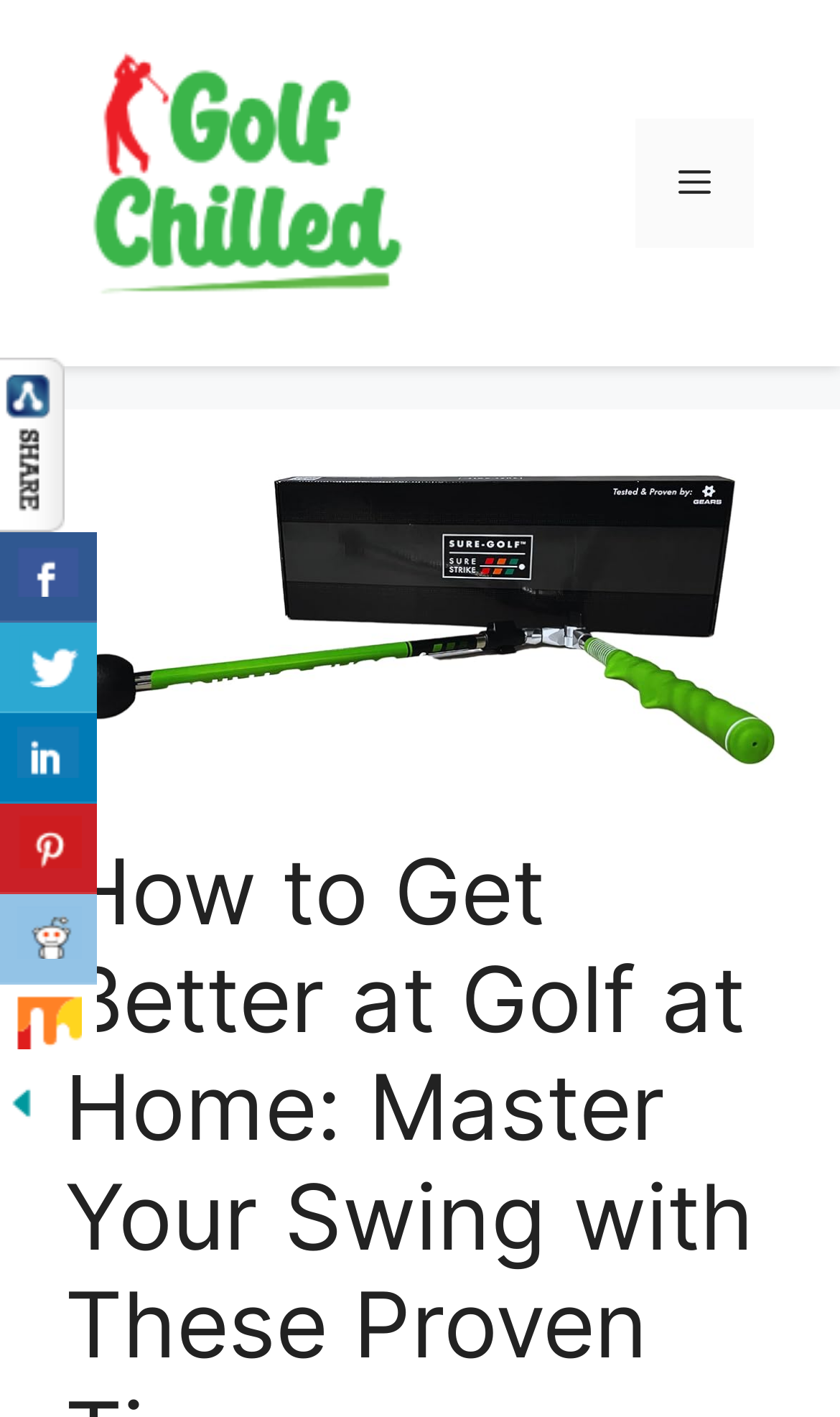Please predict the bounding box coordinates (top-left x, top-left y, bottom-right x, bottom-right y) for the UI element in the screenshot that fits the description: alt="Golf Chilled"

[0.103, 0.112, 0.487, 0.142]